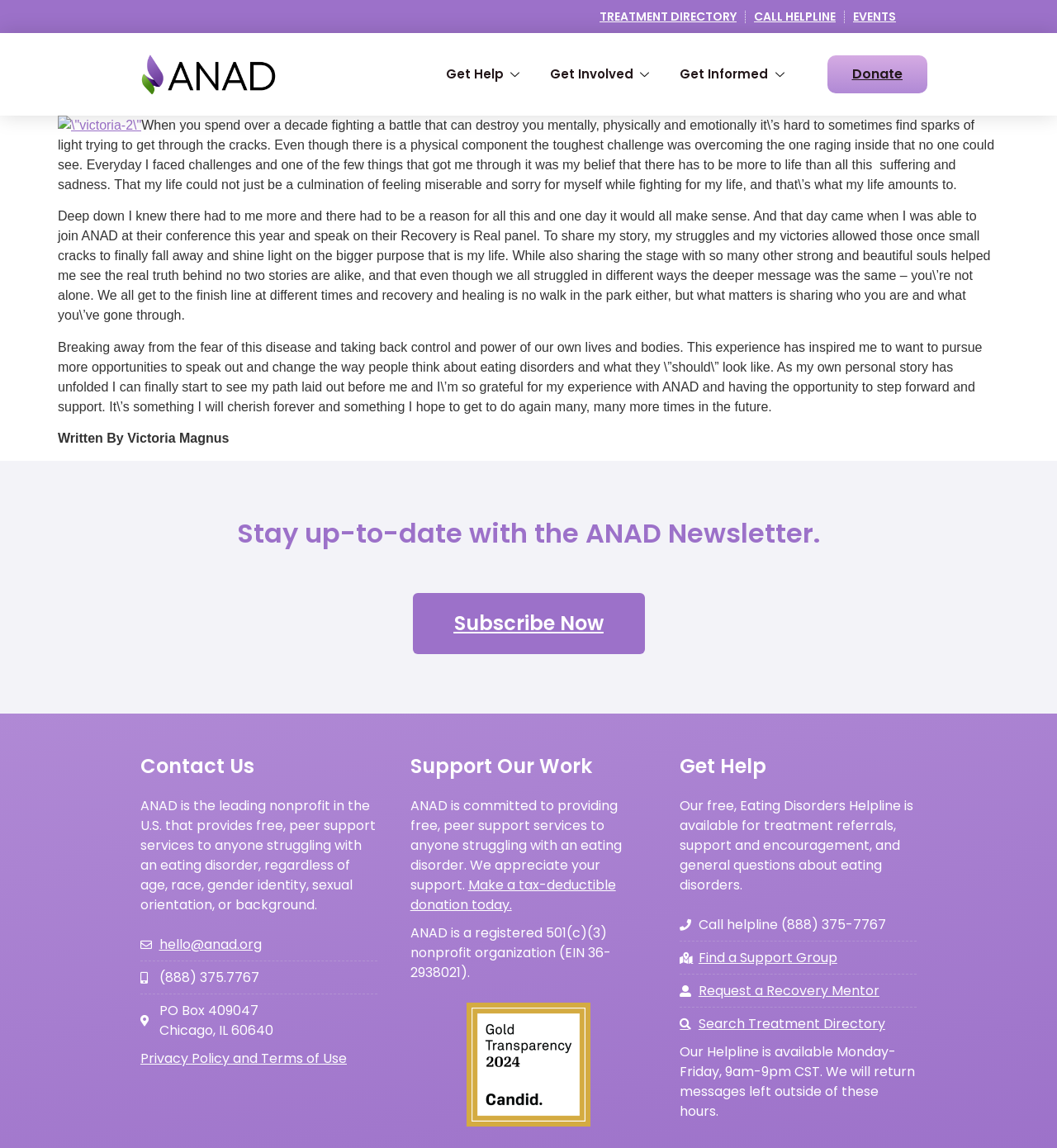Please find the bounding box coordinates of the clickable region needed to complete the following instruction: "Search the Treatment Directory". The bounding box coordinates must consist of four float numbers between 0 and 1, i.e., [left, top, right, bottom].

[0.643, 0.883, 0.867, 0.901]